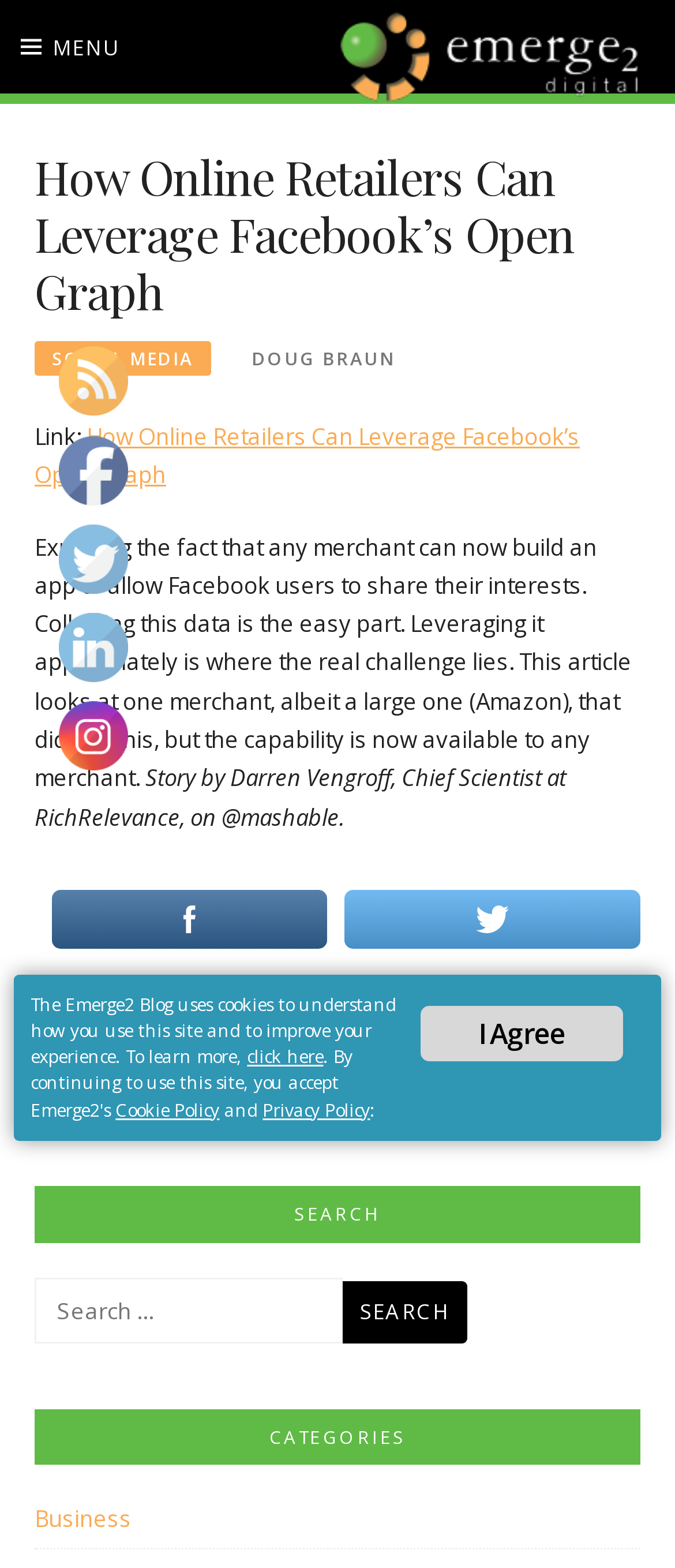Determine the bounding box coordinates for the area that should be clicked to carry out the following instruction: "Read the article about Facebook’s Open Graph".

[0.051, 0.268, 0.859, 0.313]